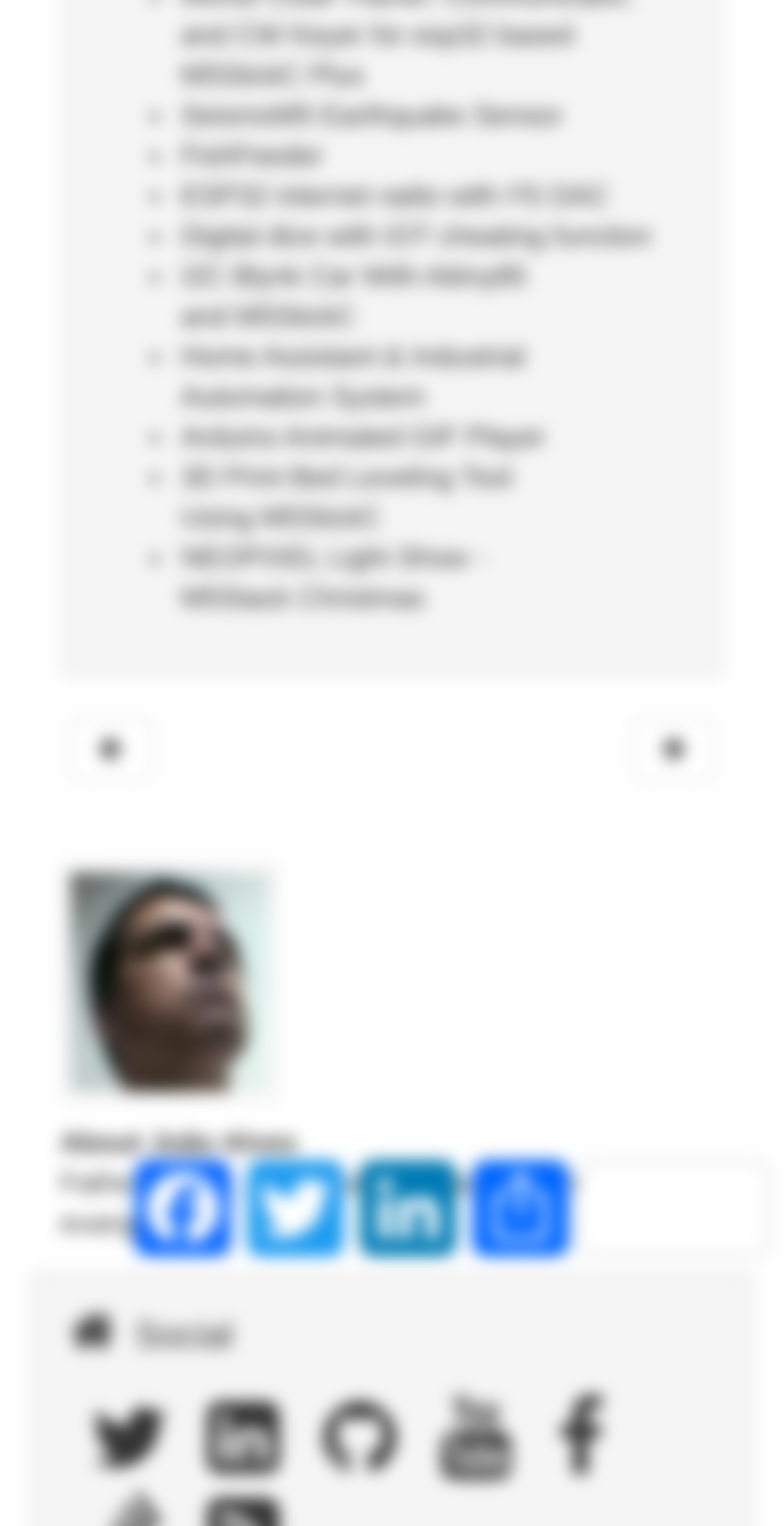Determine the bounding box coordinates of the region that needs to be clicked to achieve the task: "Visit Facebook".

[0.162, 0.755, 0.305, 0.829]